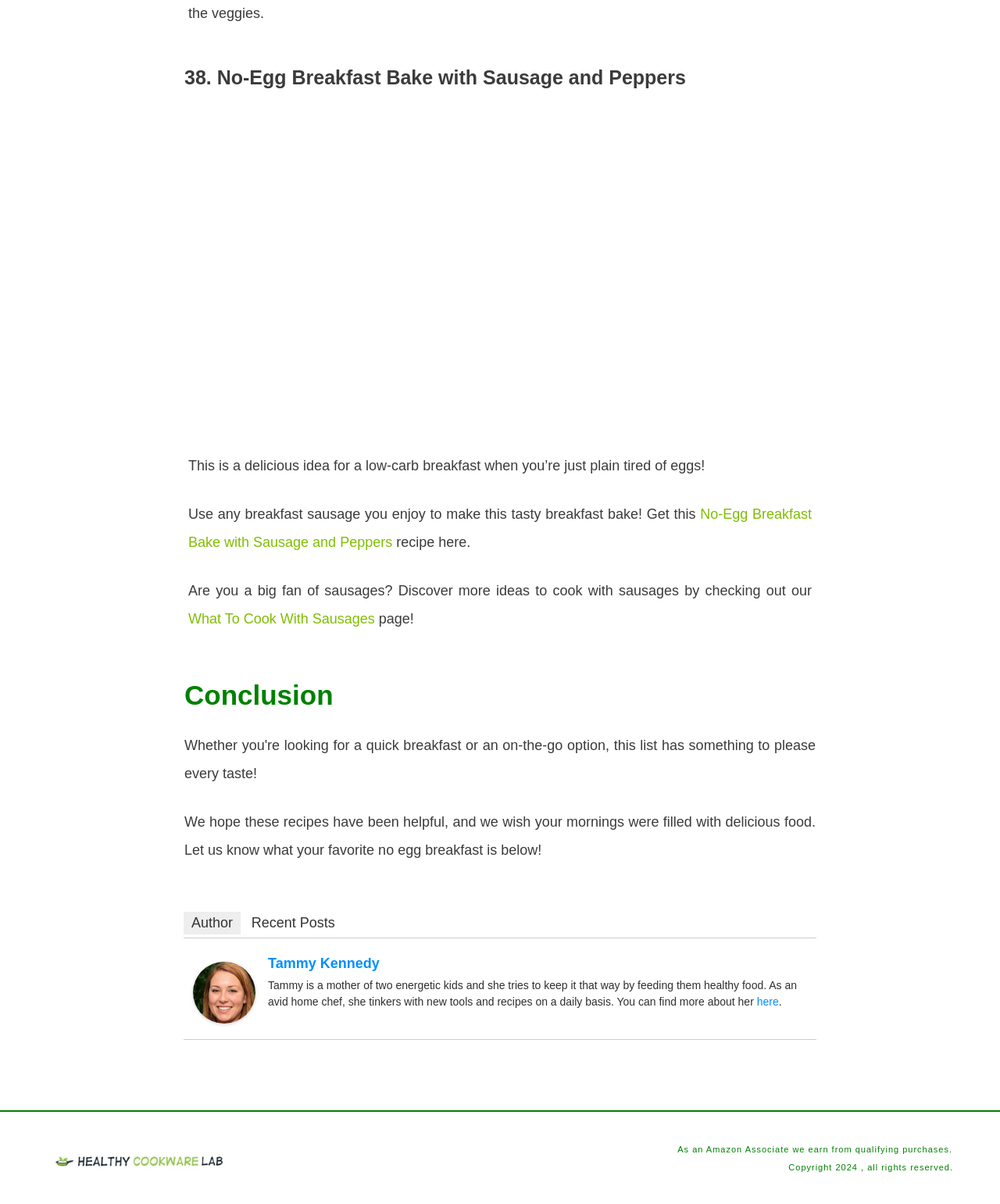What is the purpose of the recipe?
Using the information from the image, give a concise answer in one word or a short phrase.

Low-carb breakfast